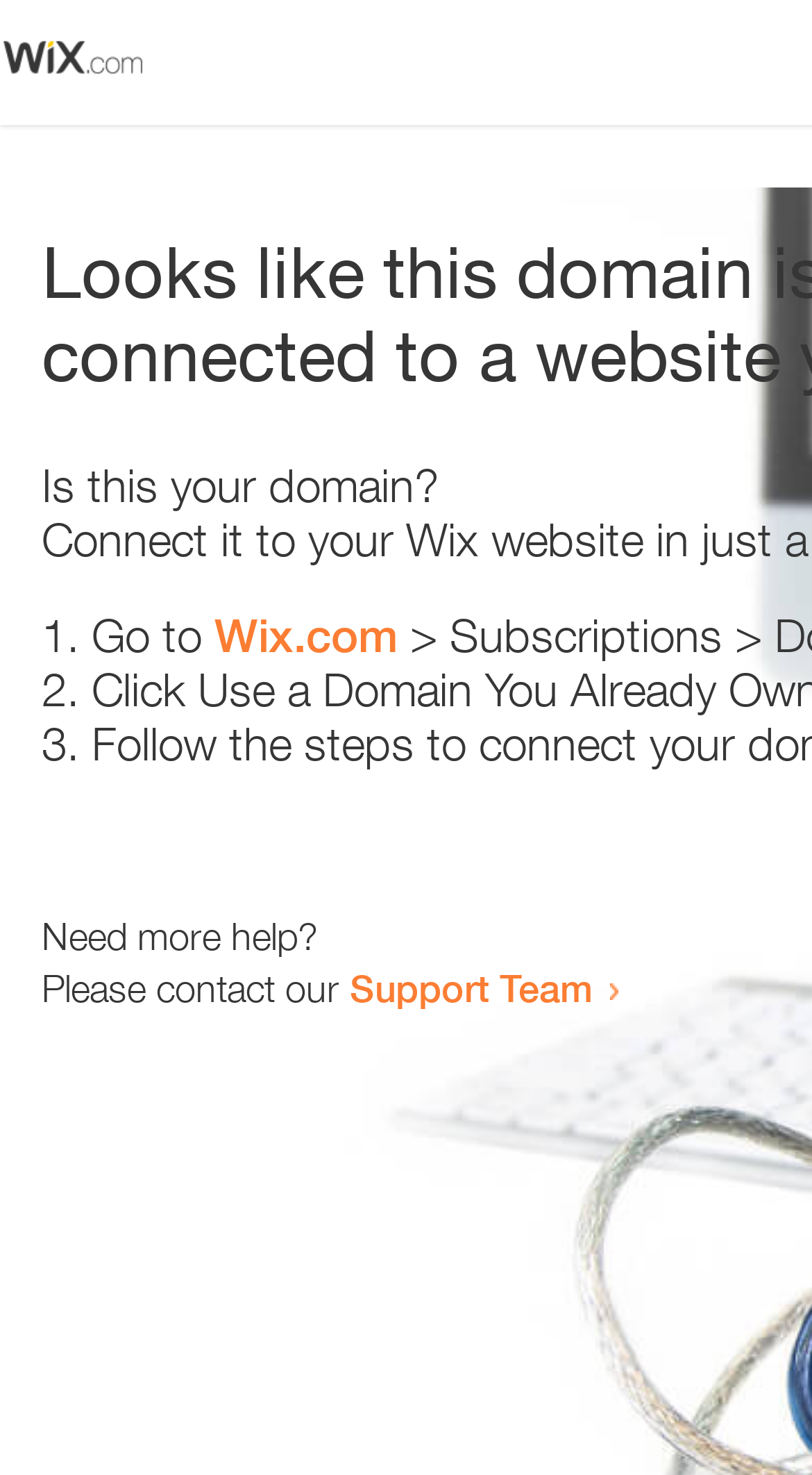Please respond to the question with a concise word or phrase:
What is the domain being referred to?

Wix.com